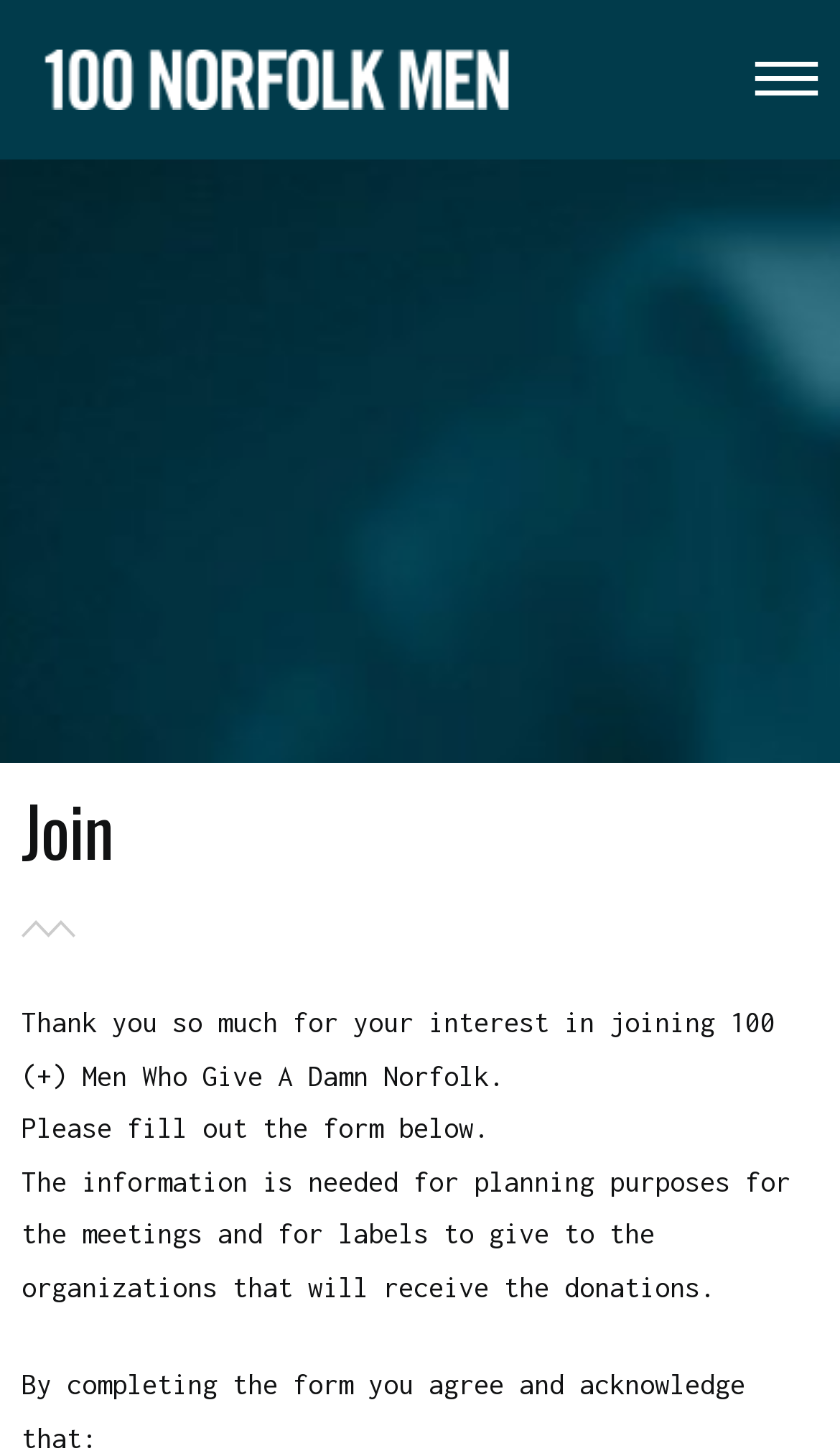What is the text above the form?
Can you offer a detailed and complete answer to this question?

The text above the form can be found in the StaticText element with ID 45, which reads 'Thank you so much for your interest in joining 100 (+) Men Who Give A Damn Norfolk.' This text is located above the form and serves as an introduction or greeting to the user.